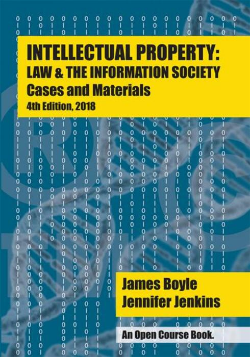Give a detailed account of what is happening in the image.

The image features the cover of the book titled "Intellectual Property: Law & the Information Society—Cases and Materials," authored by James Boyle and Jennifer Jenkins. This is the 4th edition, published in 2018. The cover design incorporates a striking background of binary code, symbolizing the intertwined nature of technology and intellectual property law. The title is prominently displayed in bold yellow letters at the top, making it easily legible. Below the title, the names of the authors are presented alongside a note indicating that it is an open course book. This publication seeks to provide an introduction to the complex field of intellectual property law, exploring various aspects such as copyrights, trademarks, and patents within the context of digital information and society.